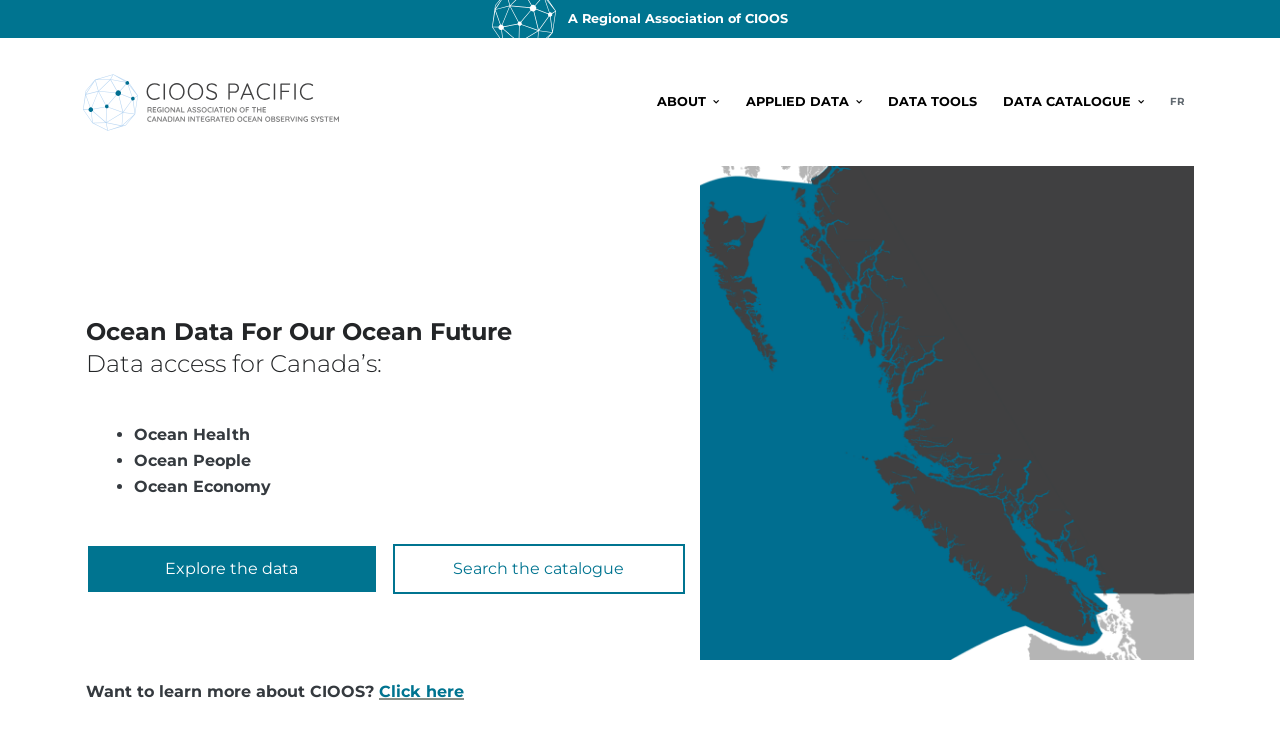Please identify the bounding box coordinates of the region to click in order to complete the given instruction: "Click on the link to learn more about CIOOS". The coordinates should be four float numbers between 0 and 1, i.e., [left, top, right, bottom].

[0.296, 0.908, 0.362, 0.933]